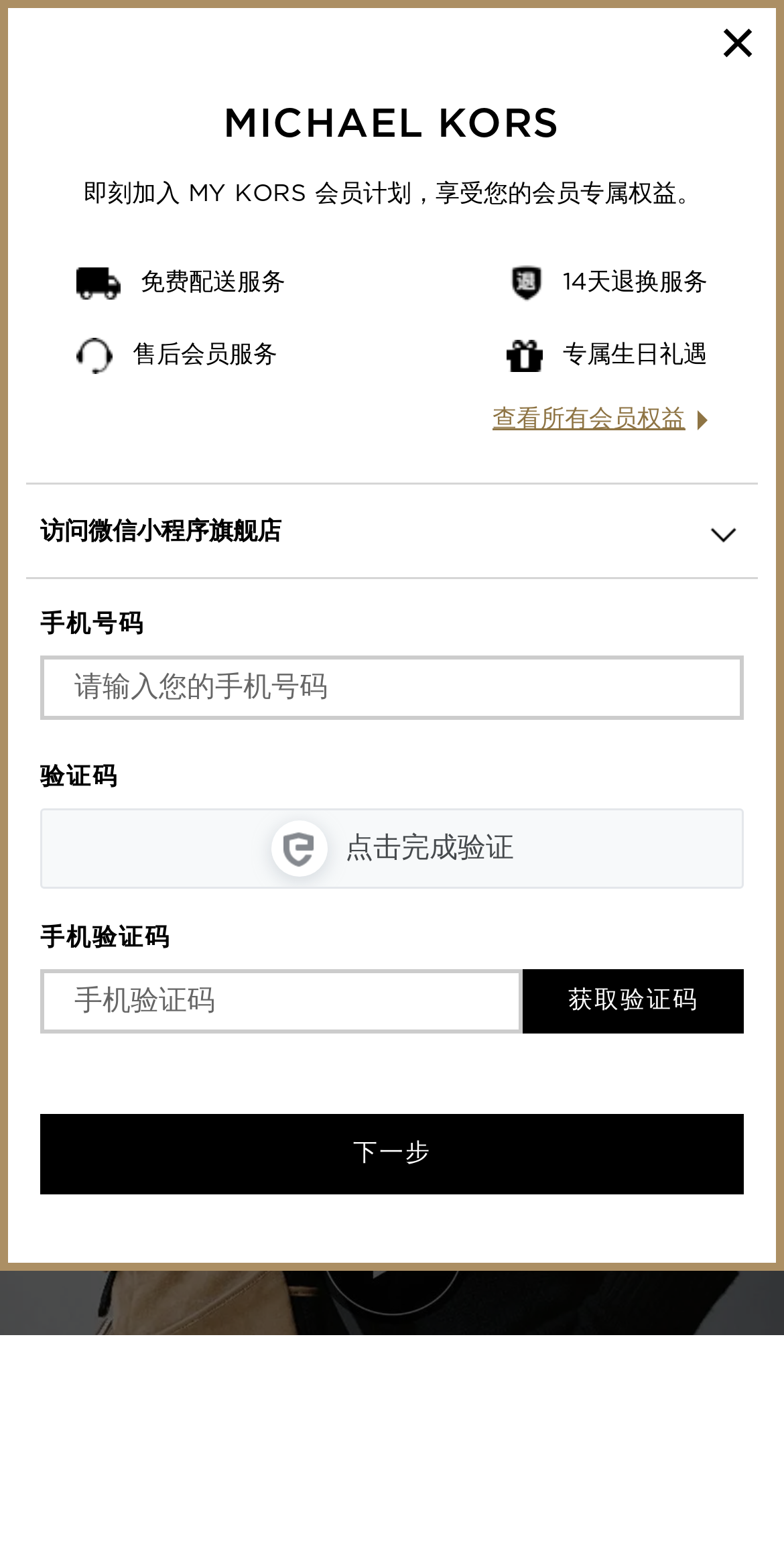Using the information in the image, could you please answer the following question in detail:
How can users get the verification code?

The button '获取验证码' suggests that users can get the verification code by clicking on this button.